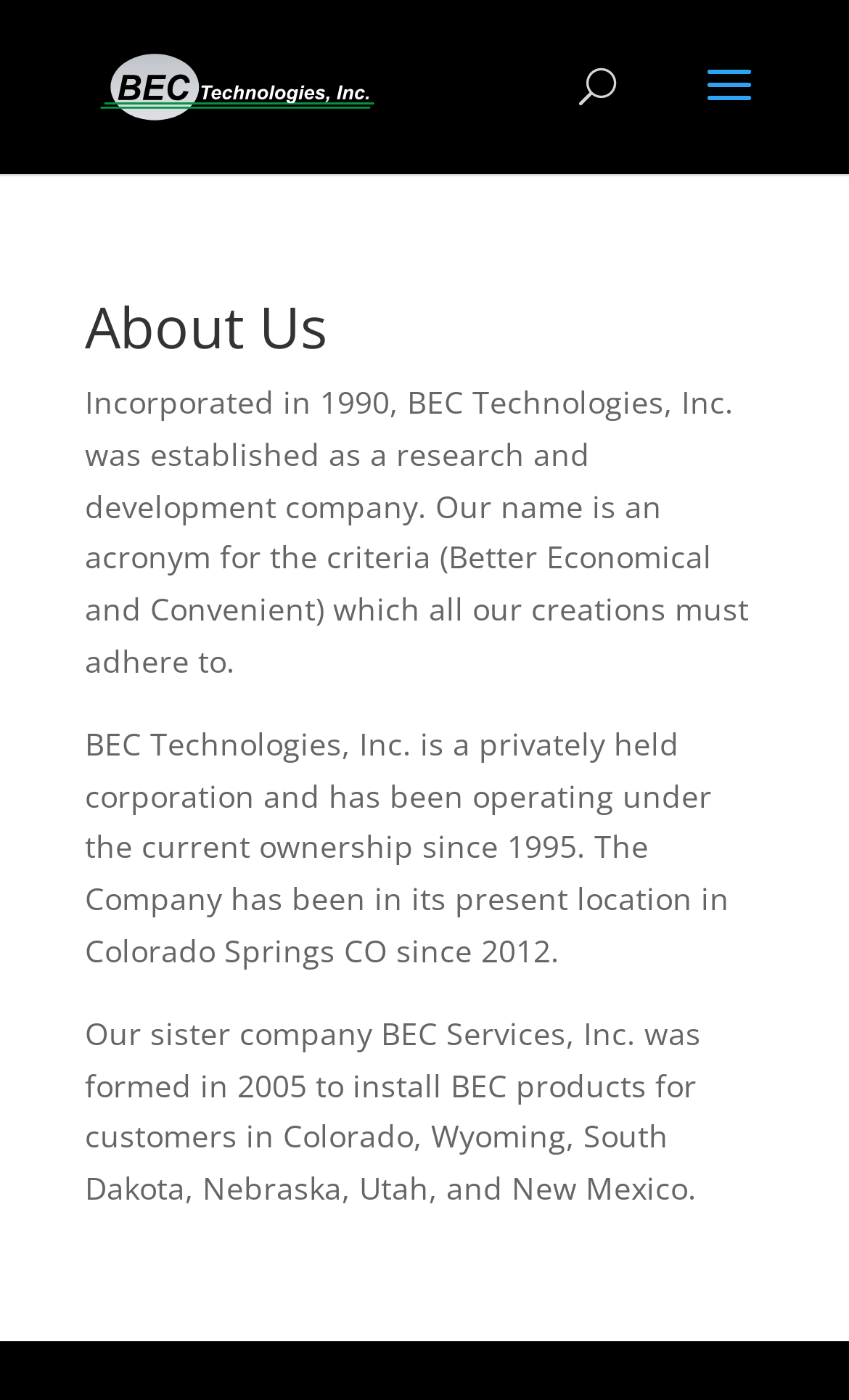With reference to the image, please provide a detailed answer to the following question: What is the name of the company?

The name of the company can be found in the link at the top of the page, which is 'BEC Technologies, Inc.'. This link is also accompanied by an image with the same name.